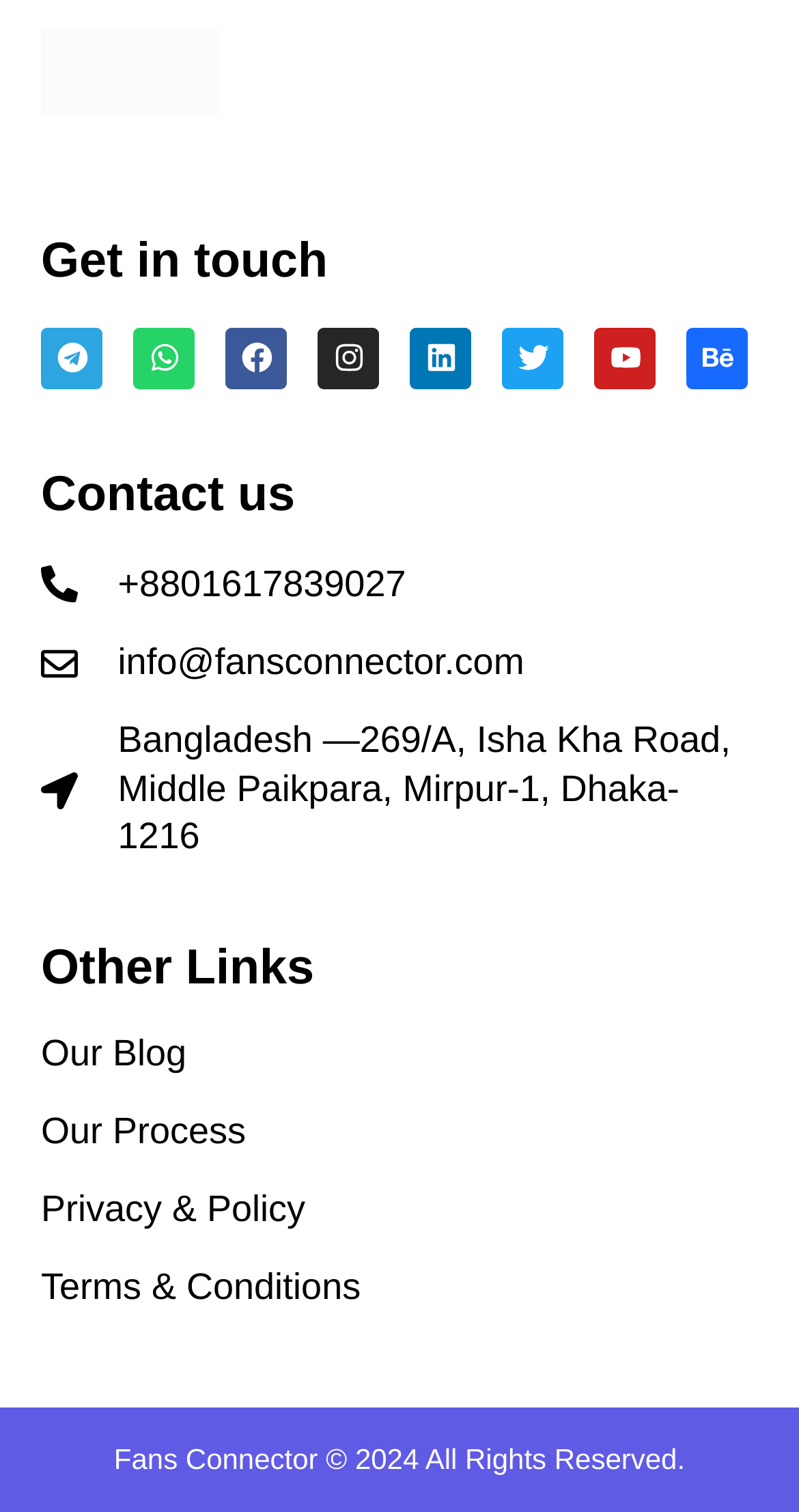Using details from the image, please answer the following question comprehensively:
What is the phone number to contact?

I found the phone number by looking at the link with the phone number format, which is +8801617839027.